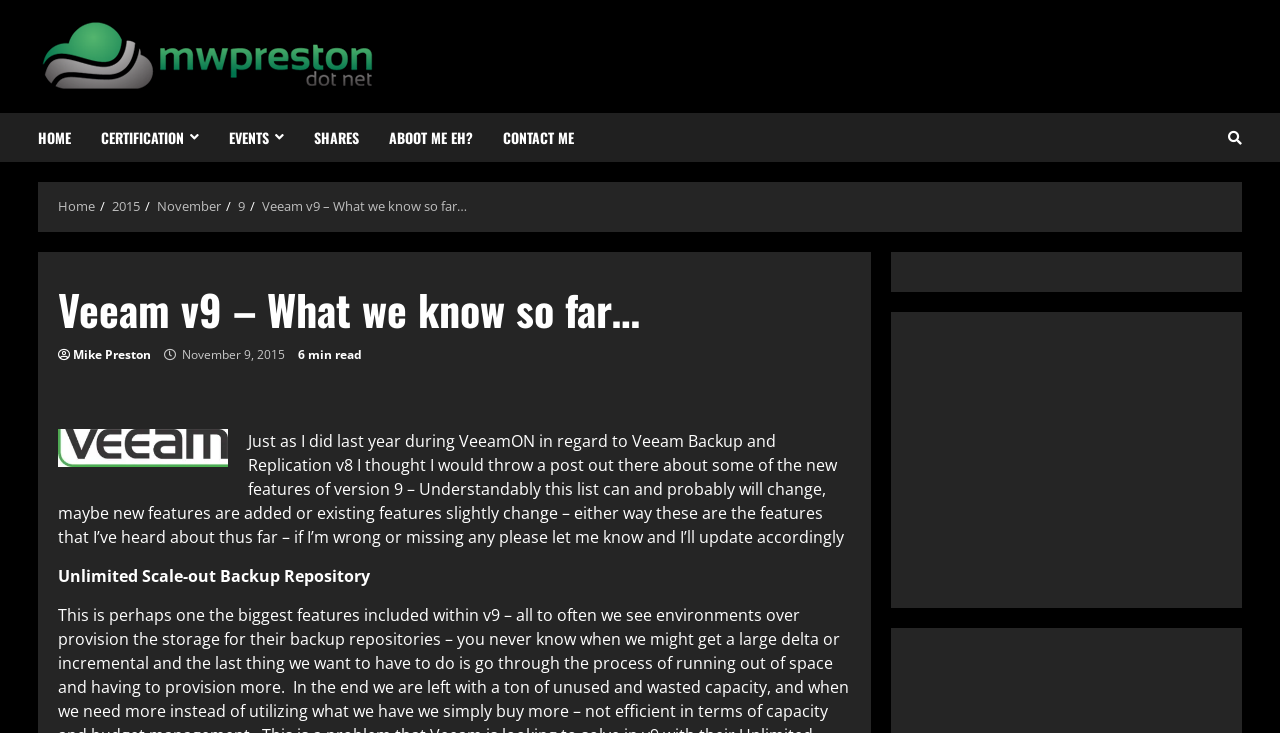What is the author of the blog post?
Give a comprehensive and detailed explanation for the question.

I found the answer by looking at the header section of the webpage, where the author's name 'Mike Preston' is mentioned as a link.